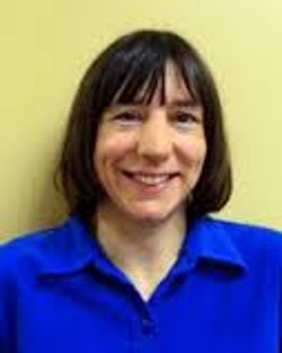Generate an elaborate caption that includes all aspects of the image.

The image features a smiling individual dressed in a blue shirt, set against a light-colored background. This person exudes a warm and approachable demeanor, suggesting a friendly personality. The photo is likely intended to introduce them, possibly in the context of a blog or personal website dedicated to books or literature, as indicated by nearby content discussing a blog that emphasizes love for books and reading. The text surrounding this image mentions a focus on sharing insights into literature, highlighting the individual's passion for brain candy—suggesting a lighter, enjoyable approach to reading. This setting is part of a broader context, showcasing a blend of personal interest and literary advocacy.